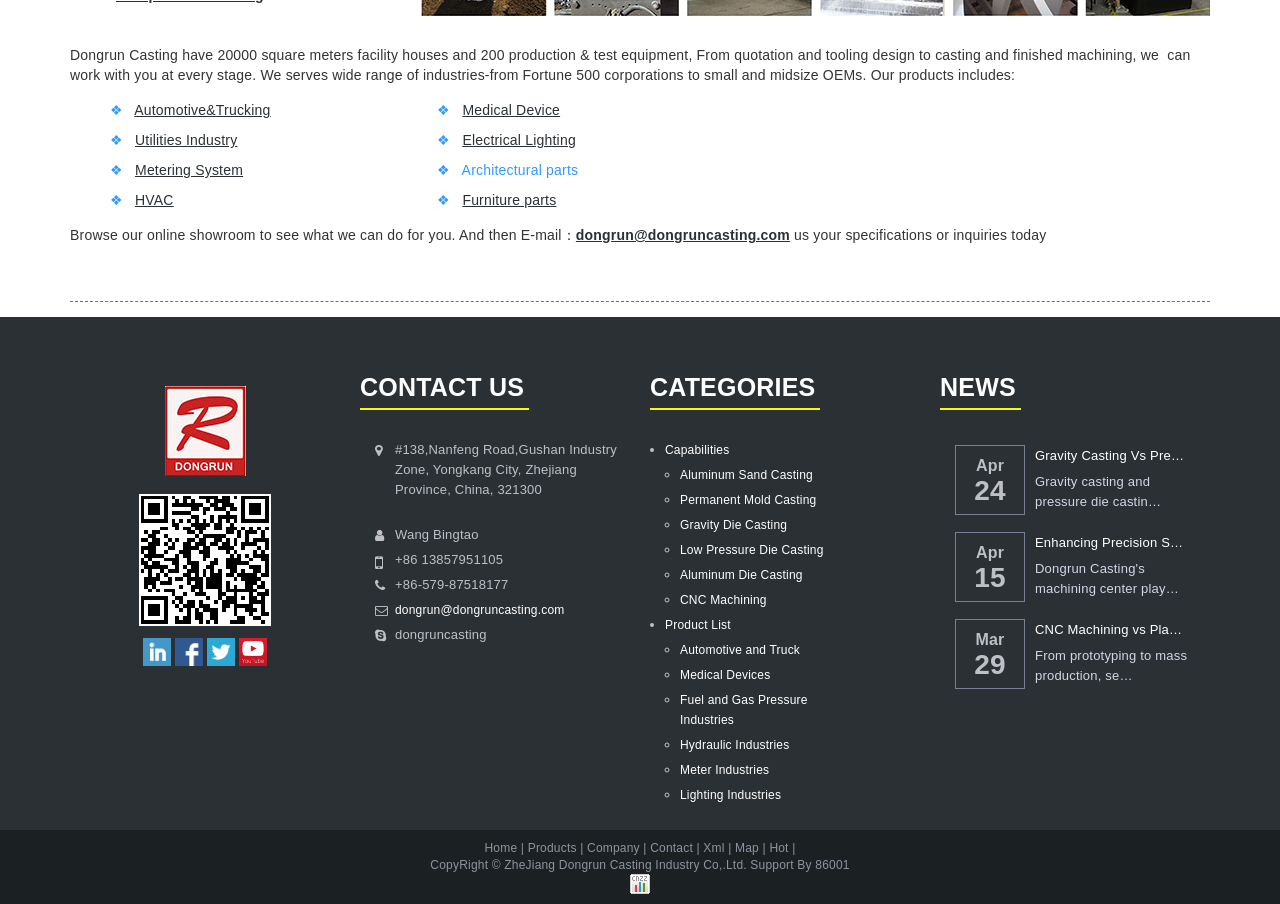Find the bounding box coordinates of the UI element according to this description: "open access policies".

None